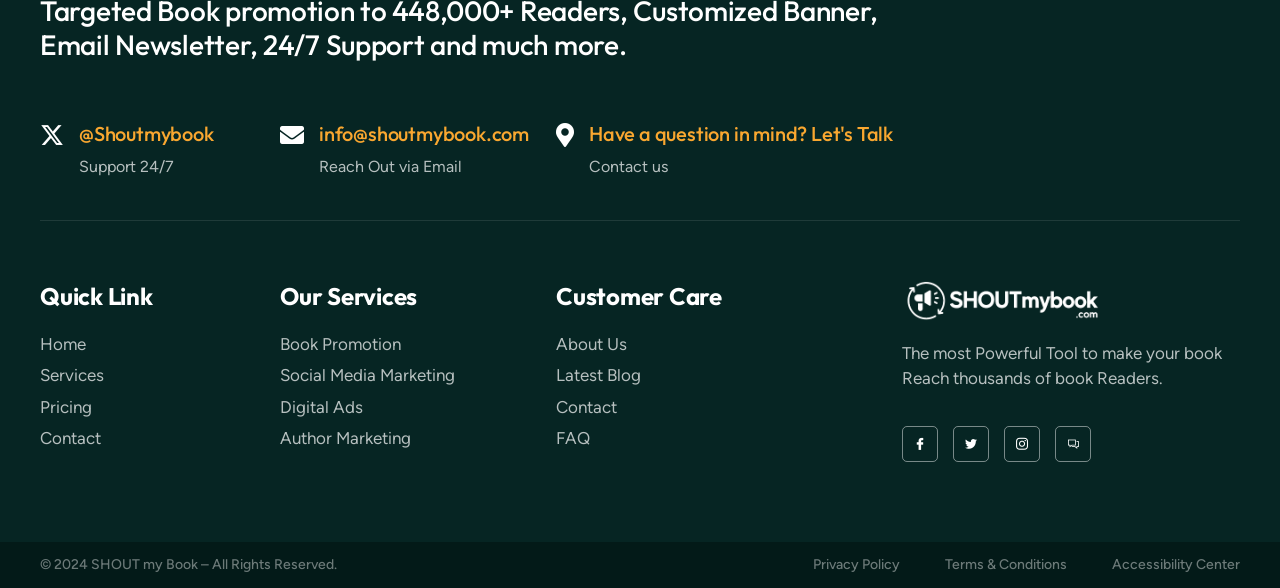Bounding box coordinates are given in the format (top-left x, top-left y, bottom-right x, bottom-right y). All values should be floating point numbers between 0 and 1. Provide the bounding box coordinate for the UI element described as: Jki-twitter-light

[0.745, 0.725, 0.773, 0.786]